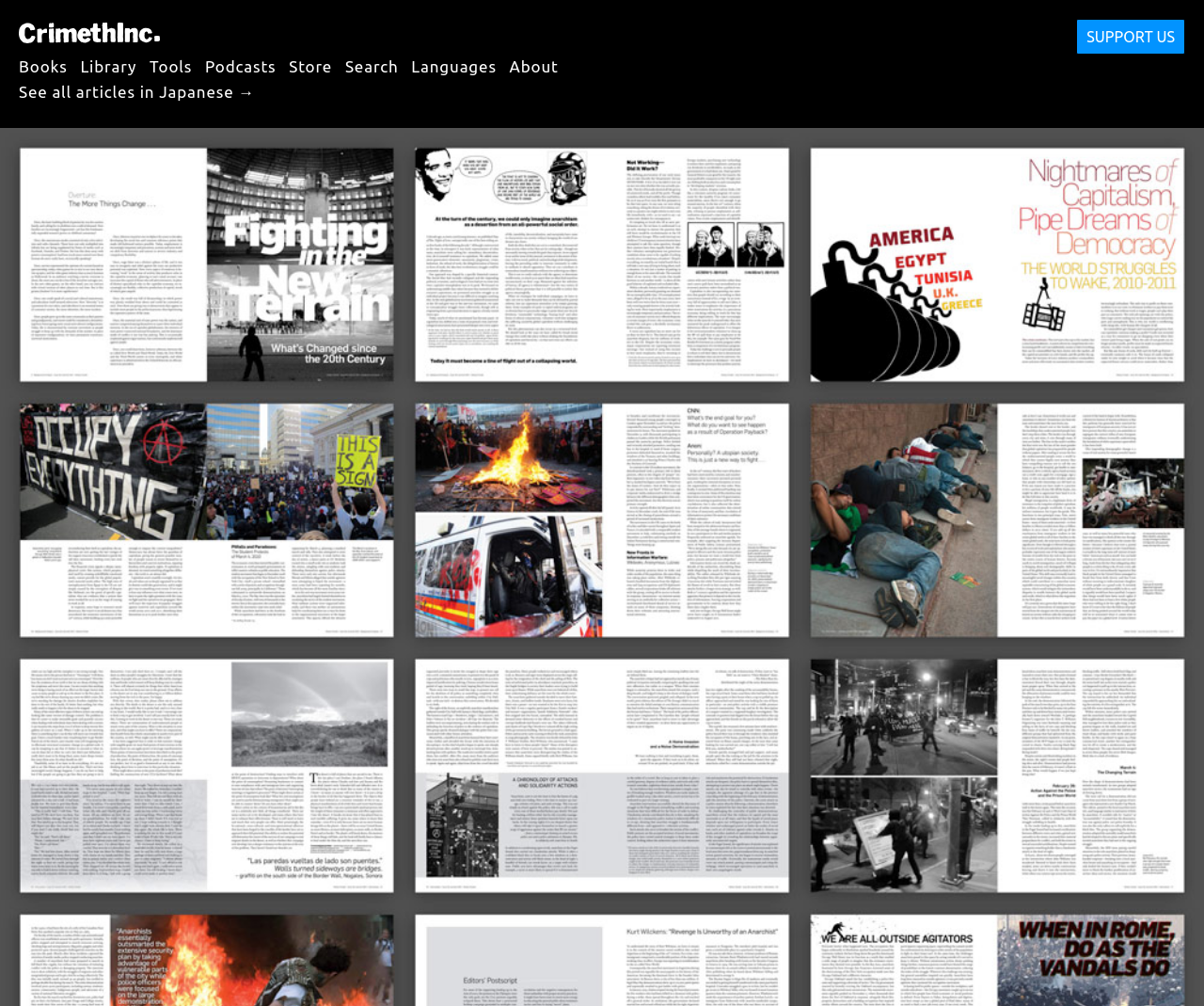What is the name of the publication?
Offer a detailed and full explanation in response to the question.

Based on the webpage title 'CrimethInc. : Rolling Thunder #10 PDF Now Available', I can infer that the name of the publication is Rolling Thunder.